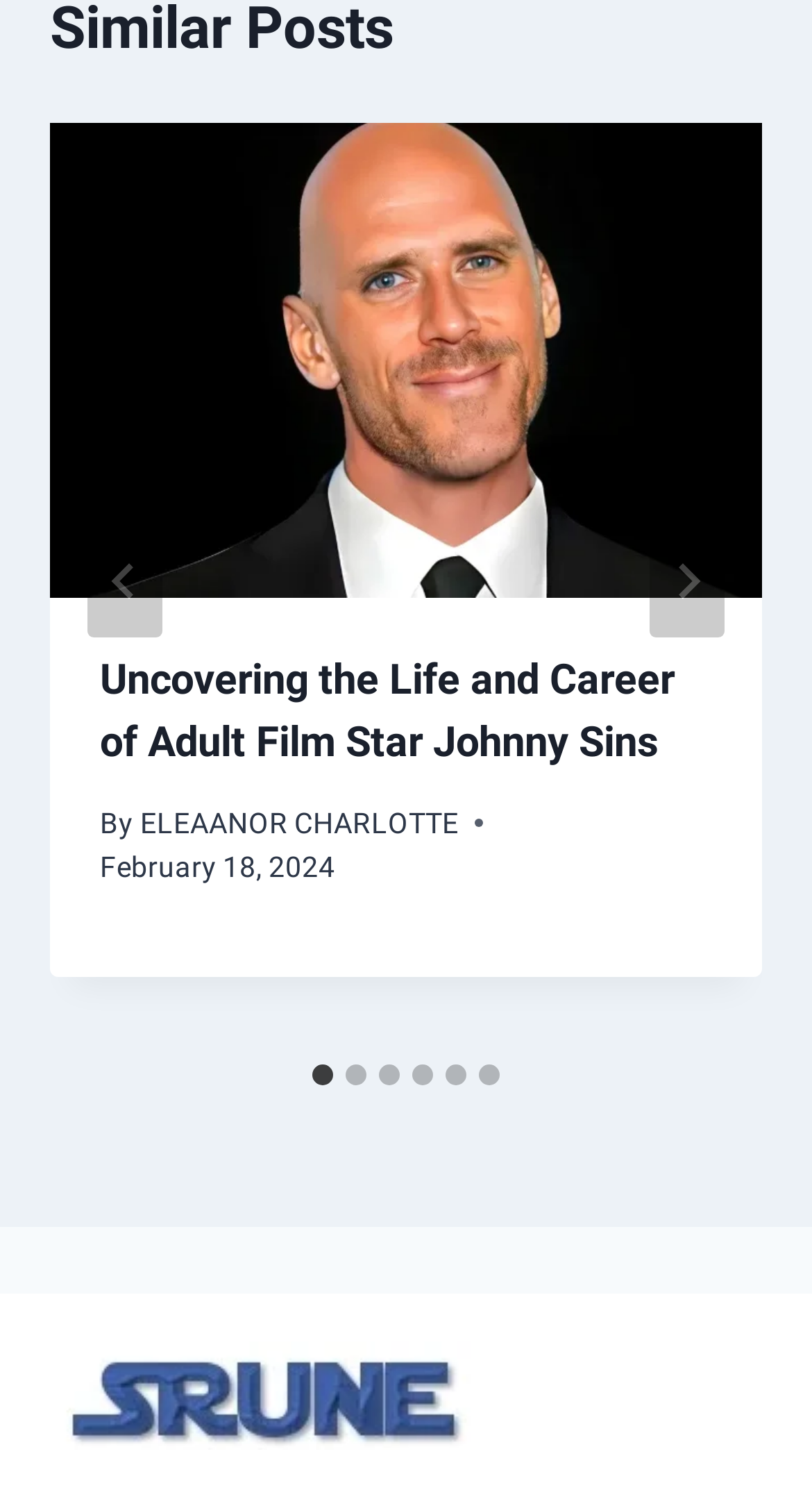What is the text of the static text element next to the link 'ELEAANOR CHARLOTTE'?
Offer a detailed and full explanation in response to the question.

I analyzed the header element with ID 657, which contains a link 'ELEAANOR CHARLOTTE' and a static text element with ID 963. The static text element has the text 'By', which is the answer.